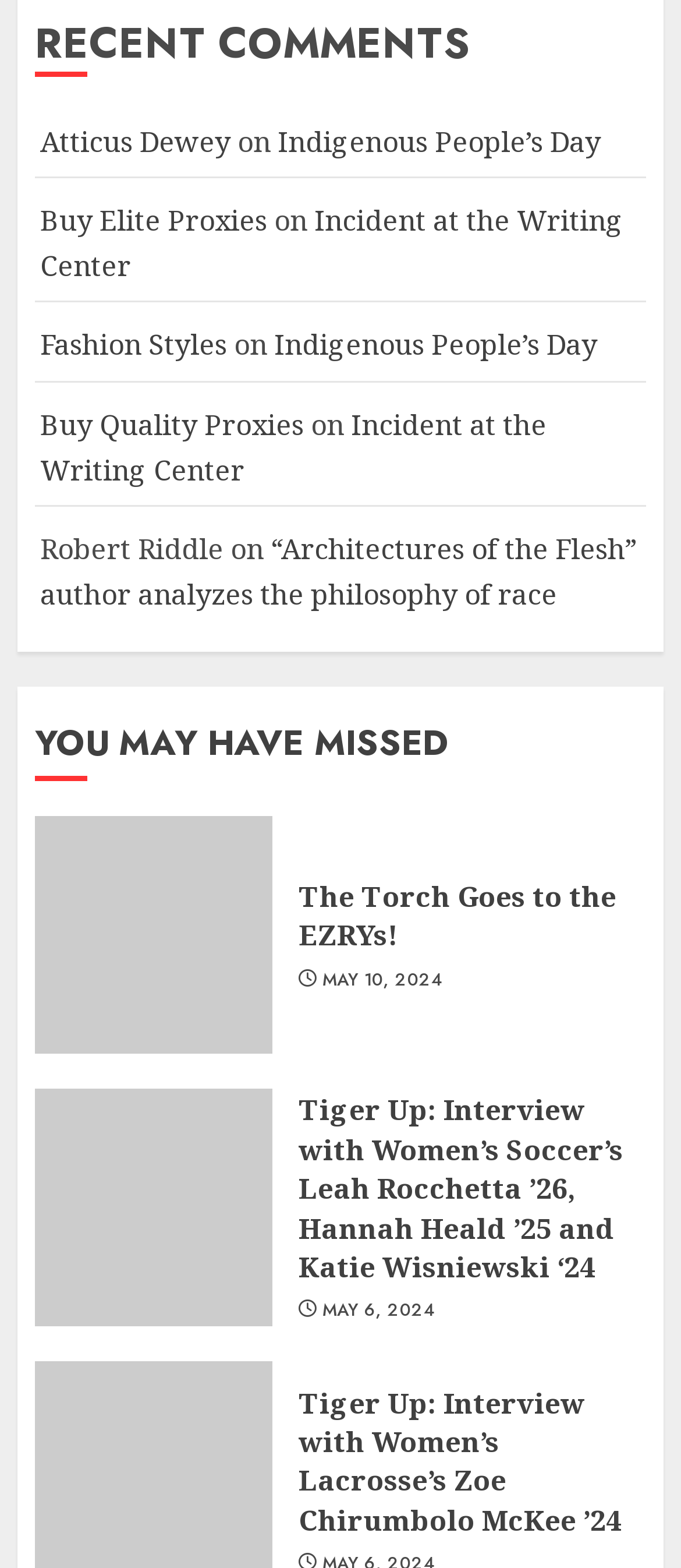Identify the bounding box coordinates of the HTML element based on this description: "Atticus Dewey".

[0.059, 0.078, 0.338, 0.103]